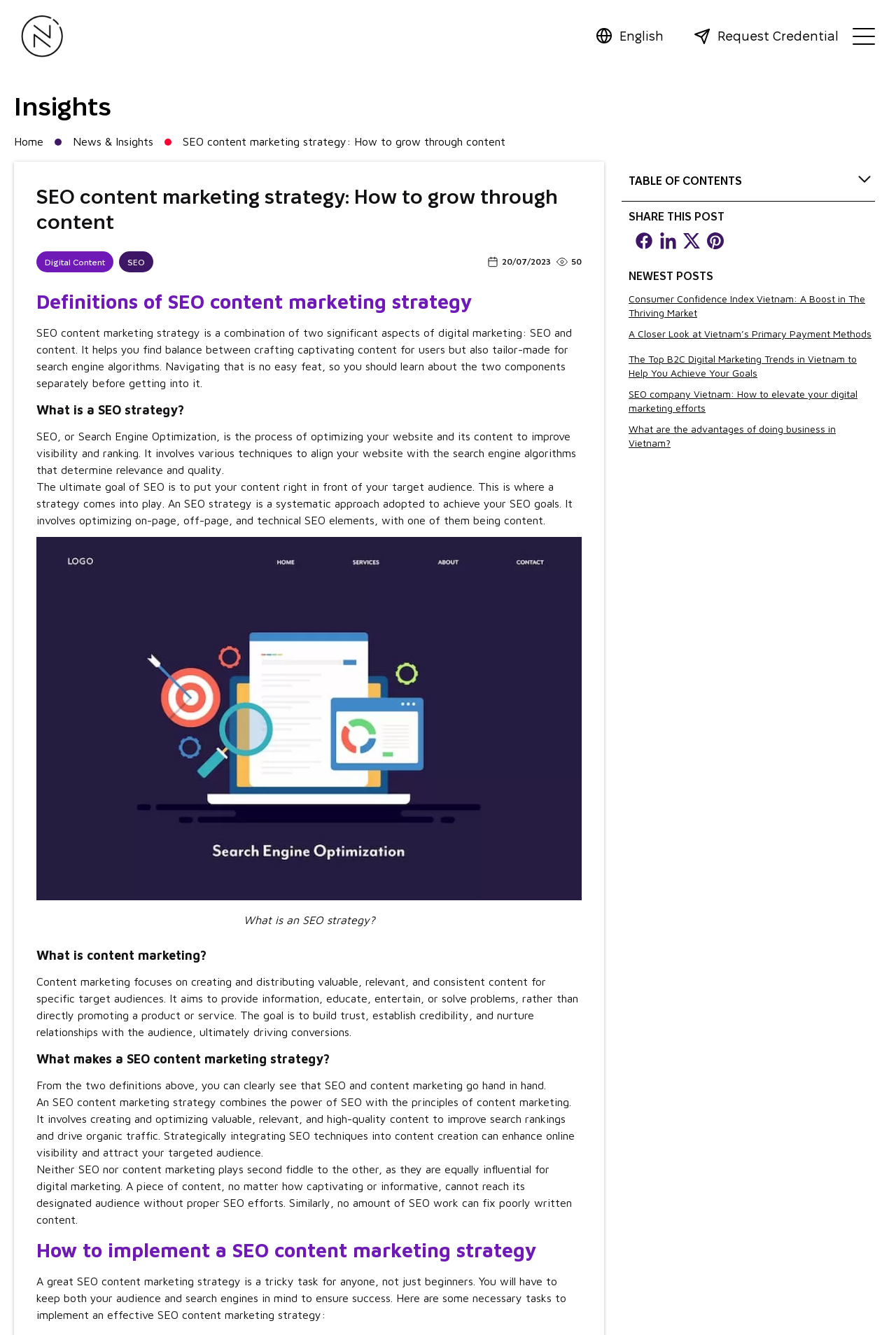Offer a thorough description of the webpage.

This webpage is about SEO content marketing strategy, with a focus on how to grow through content. At the top, there is a logo and a navigation menu with links to "Home", "News & Insights", and "SEO content marketing strategy: How to grow through content". Below the navigation menu, there is a heading that reads "SEO content marketing strategy: How to grow through content" followed by a brief description of the topic.

The main content of the webpage is divided into sections, each with a heading and a brief description. The sections include "Definitions of SEO content marketing strategy", "What is a SEO strategy?", "What is content marketing?", "What makes a SEO content marketing strategy?", and "How to implement a SEO content marketing strategy". Each section provides a detailed explanation of the topic, with some sections including images and emphasis on certain points.

On the right side of the webpage, there is a table of contents with links to each section, allowing users to quickly navigate to a specific topic. Below the table of contents, there are links to related posts, including "Consumer Confidence Index Vietnam: A Boost in The Thriving Market", "A Closer Look at Vietnam’s Primary Payment Methods", and "The Top B2C Digital Marketing Trends in Vietnam to Help You Achieve Your Goals".

At the bottom of the webpage, there is a call-to-action button that reads "SHARE THIS POST" and links to social media platforms. There are also links to other posts, including "NEWEST POSTS" and "SEO company Vietnam: How to elevate your digital marketing efforts".